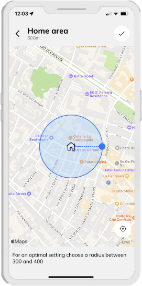Refer to the image and offer a detailed explanation in response to the question: What is the minimum distance for the optimal radius?

The interface indicates that users should choose a distance between 30 and 400 meters for the optimal radius, which is used to enhance user comfort by automatically adjusting the heating when they are away or nearing home.